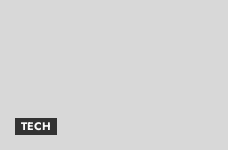Please answer the following question as detailed as possible based on the image: 
What is the theme of the material accompanied by the design element?

The caption suggests that the design element 'TECH' serves as a thematic label or section title, emphasizing technology-related content, which implies that the material it accompanies is related to technological subjects.